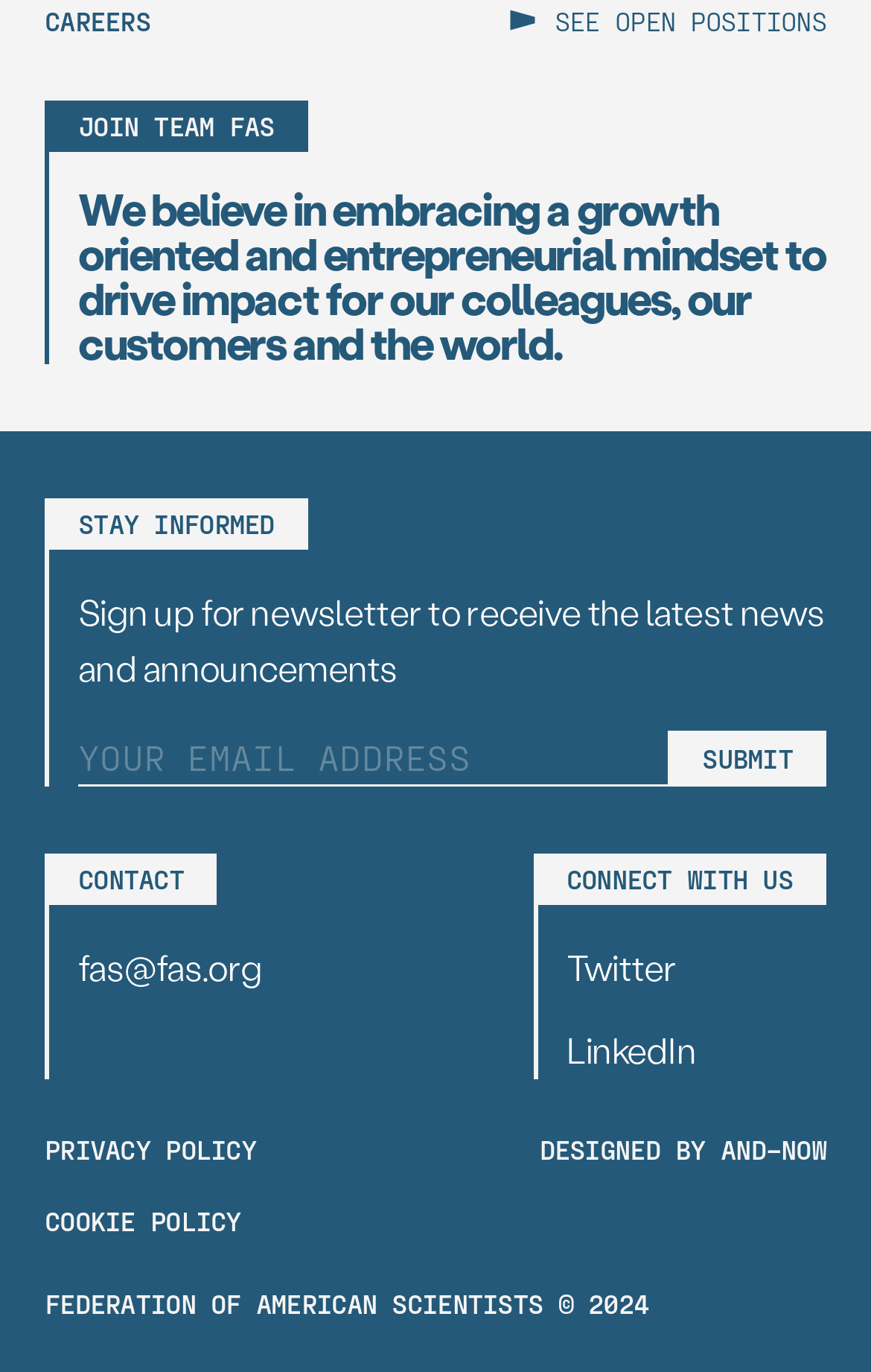Please find the bounding box coordinates of the element's region to be clicked to carry out this instruction: "Click SEE OPEN POSITIONS".

[0.585, 0.004, 0.949, 0.024]